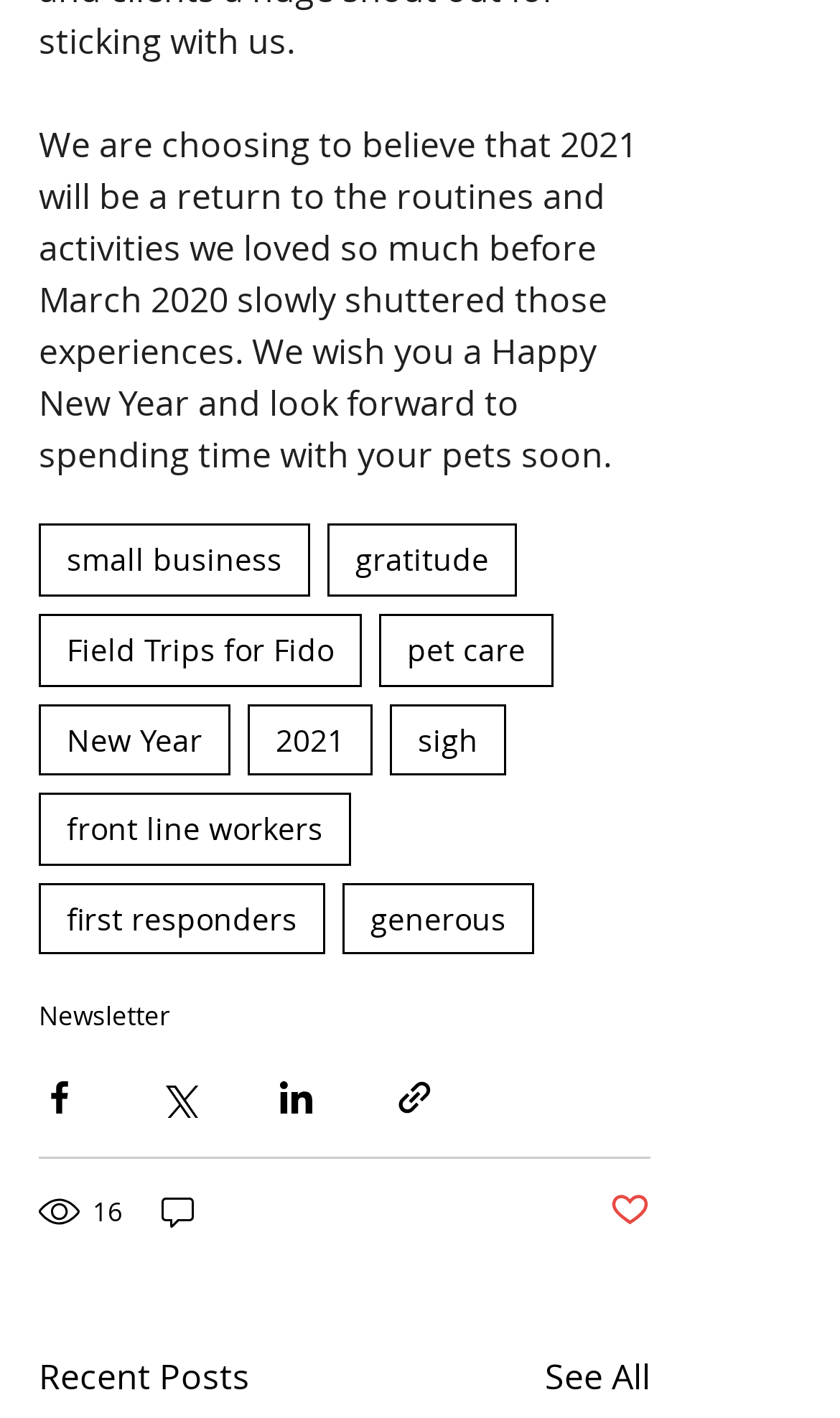Using the provided element description: "aria-label="Share via LinkedIn"", identify the bounding box coordinates. The coordinates should be four floats between 0 and 1 in the order [left, top, right, bottom].

[0.328, 0.76, 0.377, 0.789]